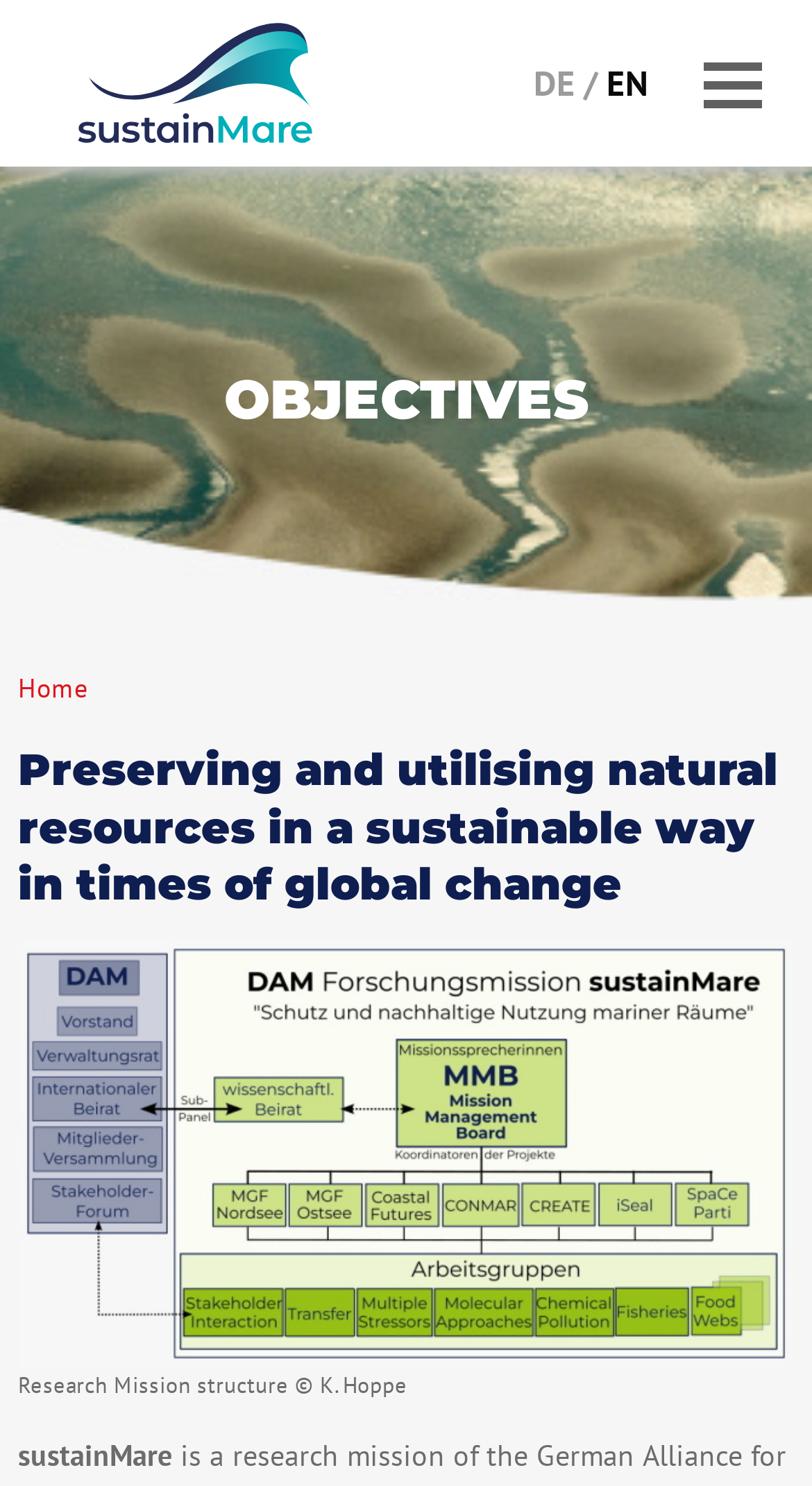Determine the bounding box of the UI component based on this description: "DE / EN". The bounding box coordinates should be four float values between 0 and 1, i.e., [left, top, right, bottom].

[0.657, 0.041, 0.798, 0.071]